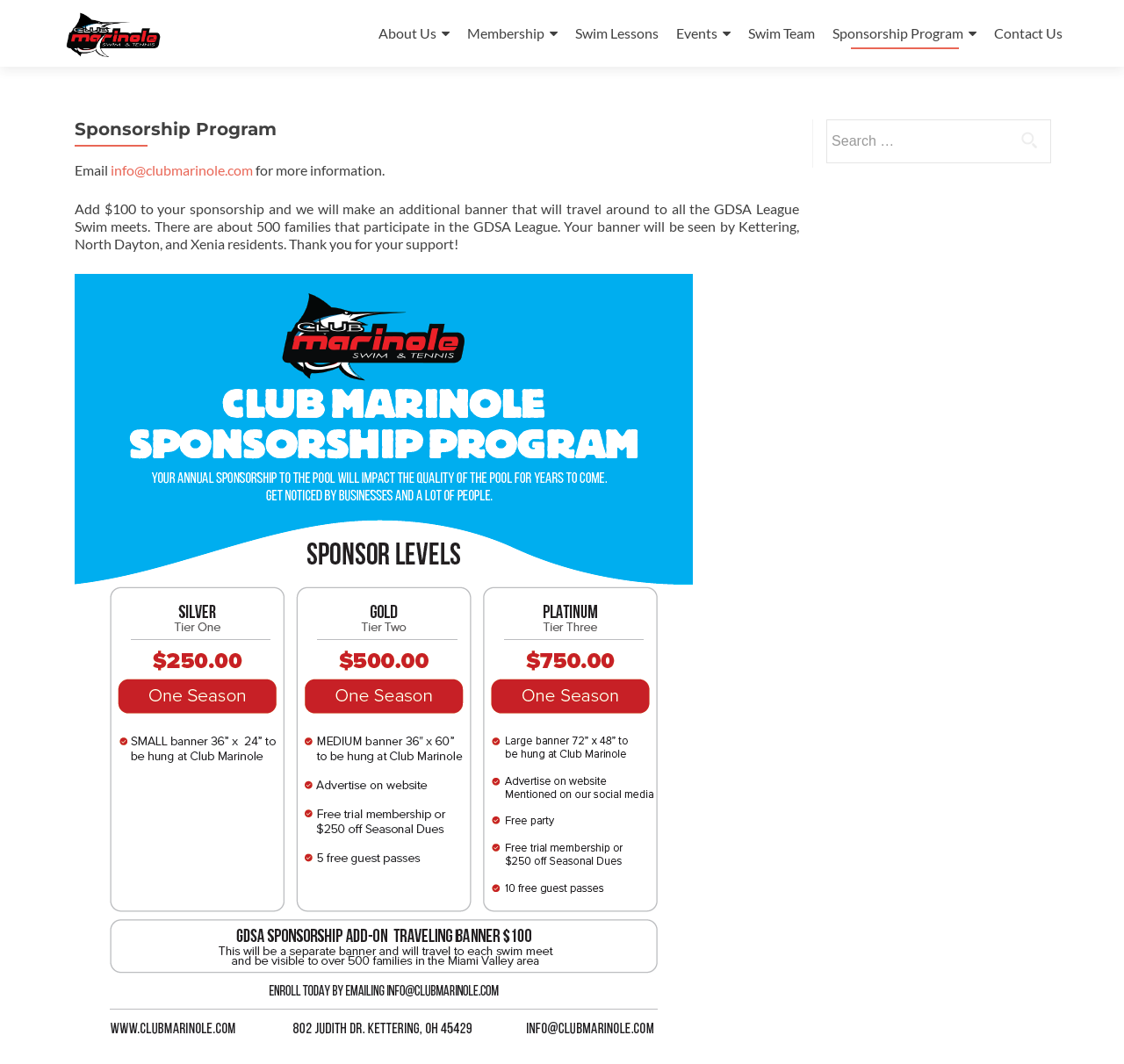Given the element description "alt="Club Marinole"" in the screenshot, predict the bounding box coordinates of that UI element.

[0.055, 0.021, 0.147, 0.04]